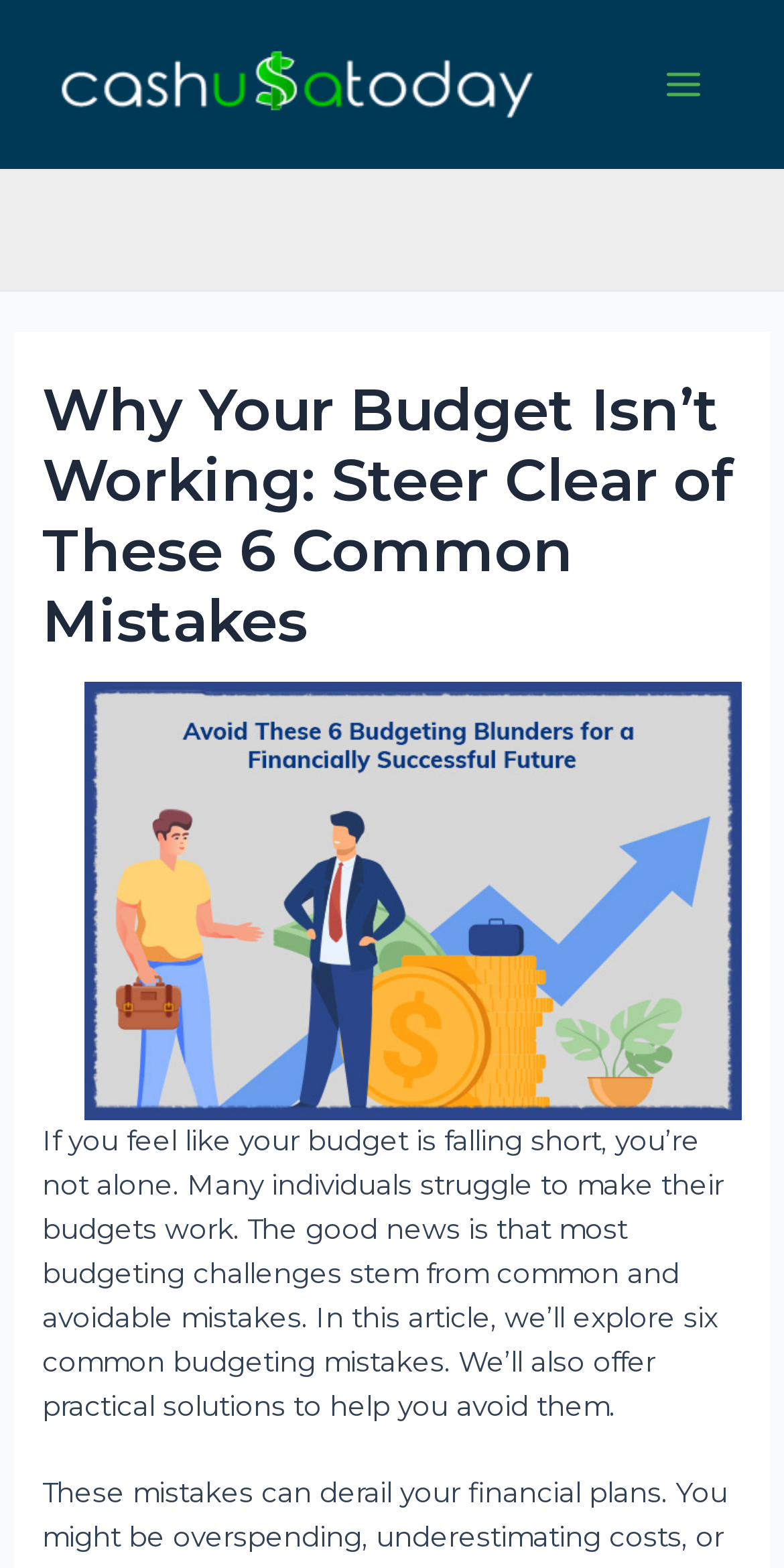Based on the image, provide a detailed response to the question:
What is the main topic of this article?

Based on the heading 'Why Your Budget Isn’t Working: Steer Clear of These 6 Common Mistakes' and the content of the article, it is clear that the main topic is about common budgeting mistakes and how to avoid them.